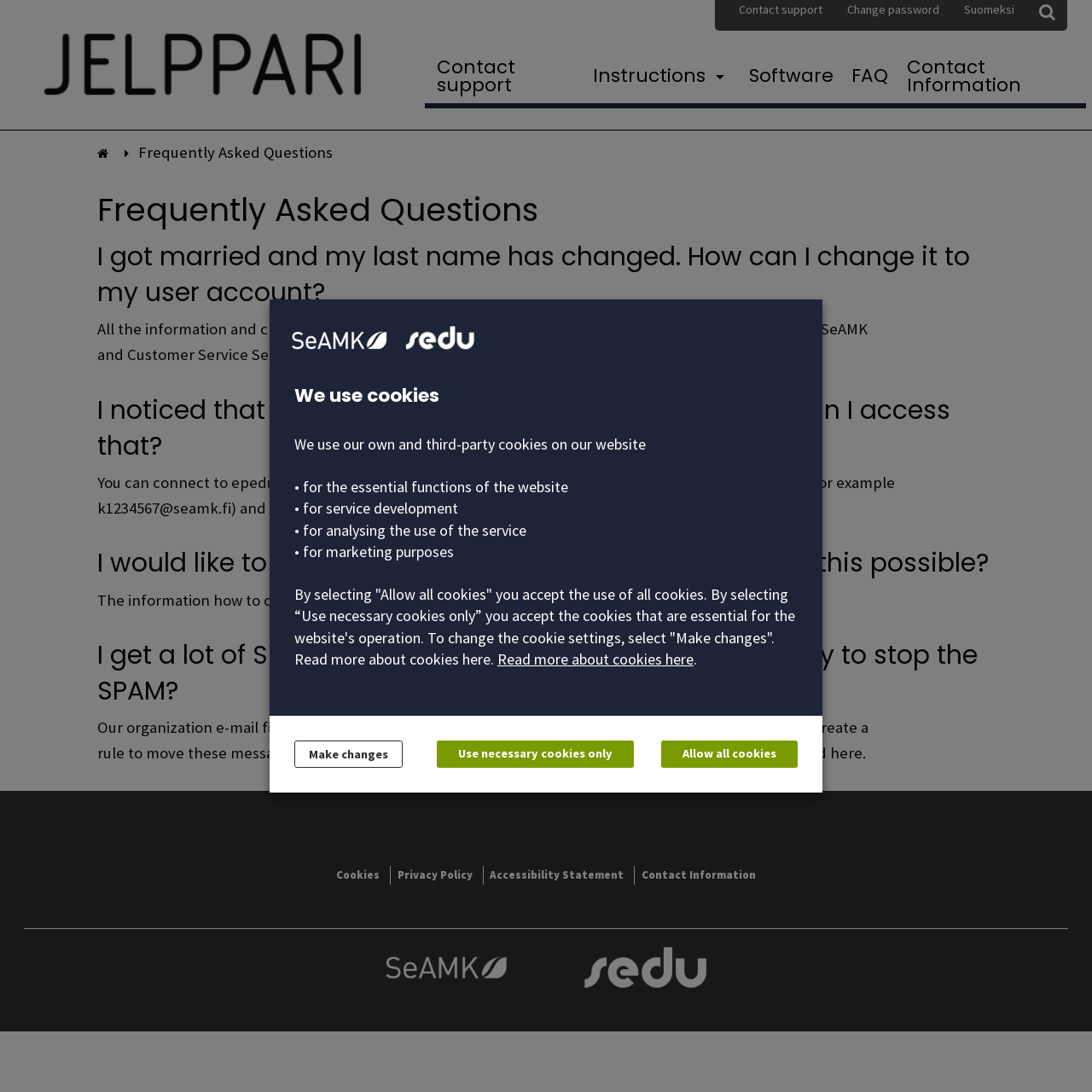How can I stop SPAM messages in my email?
Identify the answer in the screenshot and reply with a single word or phrase.

Create a rule to move SPAM to a separate folder